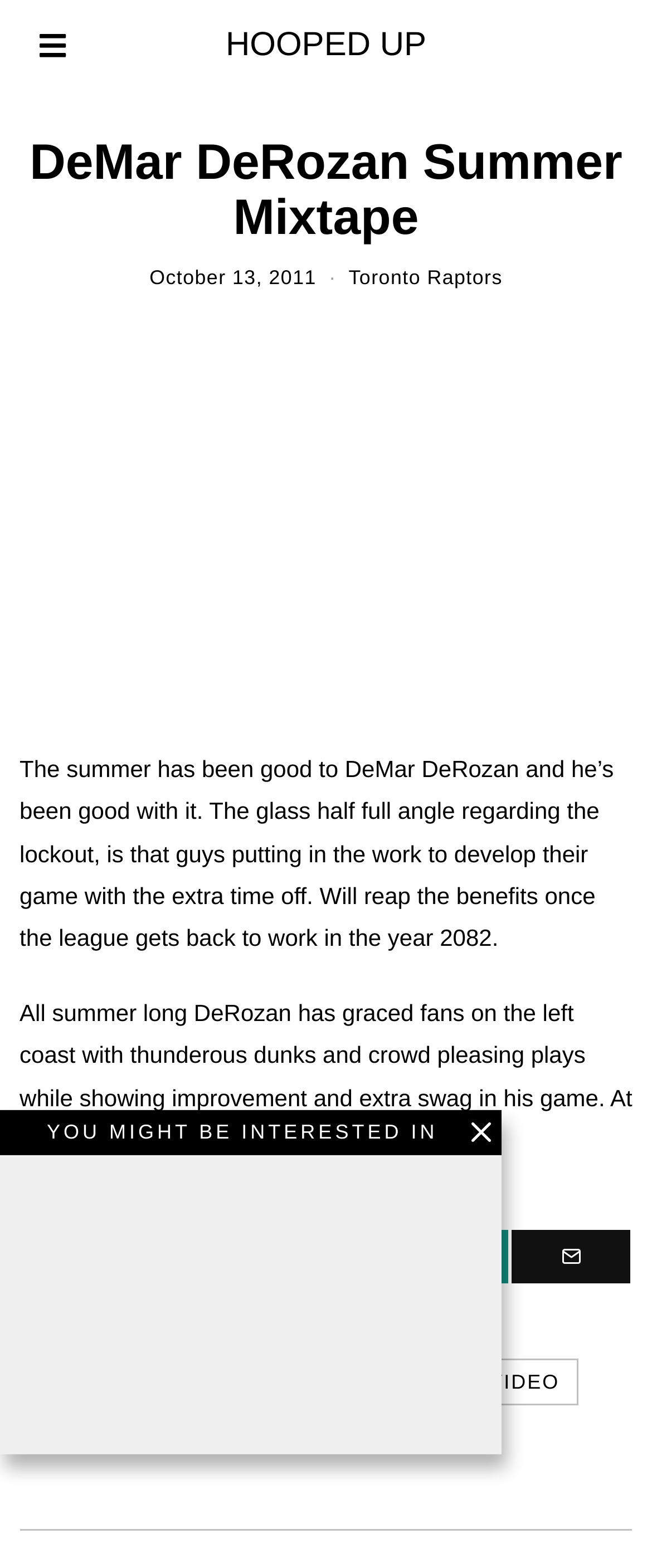Give a one-word or one-phrase response to the question: 
What is the name of the NBA player featured in the mixtape?

DeMar DeRozan